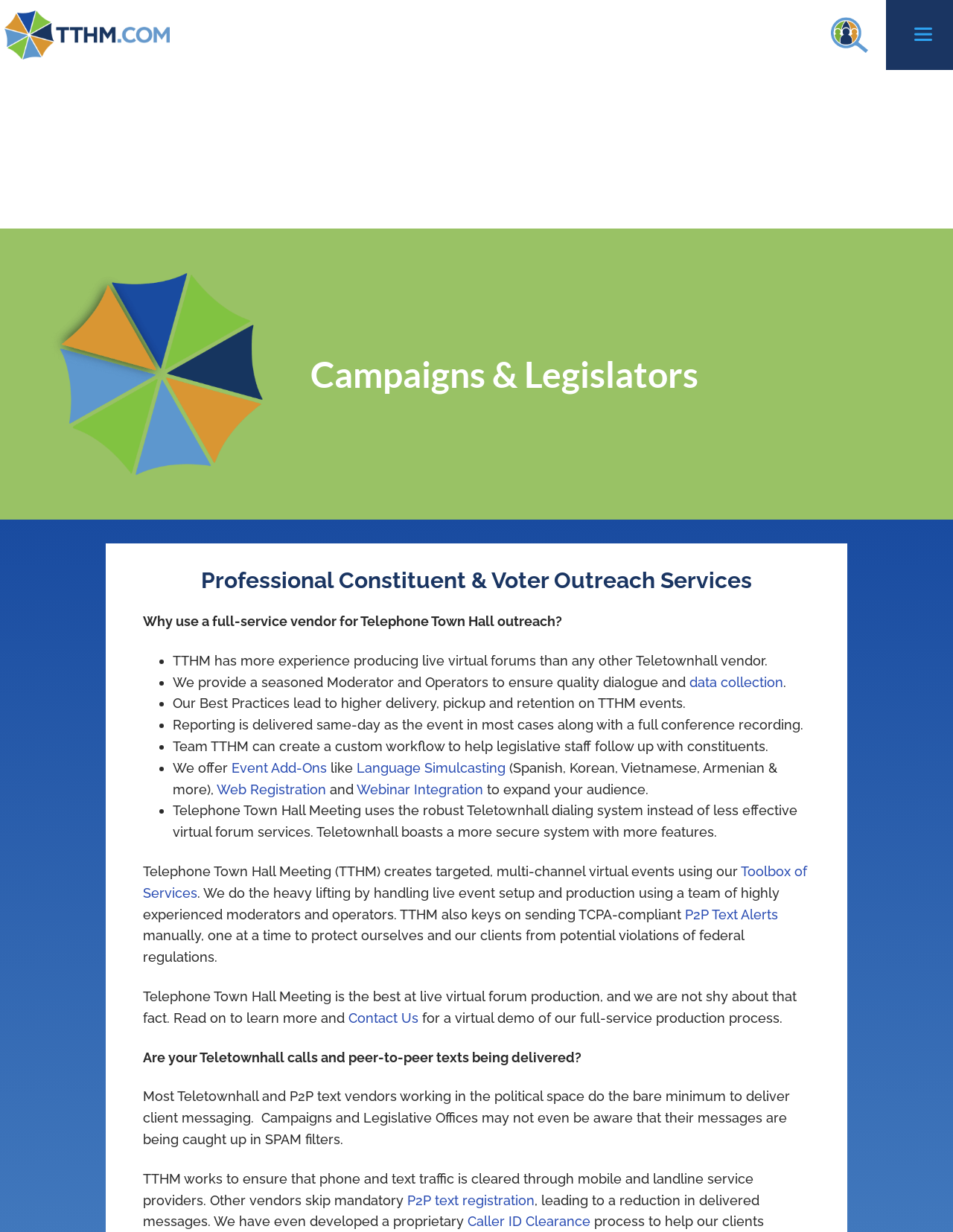Using the given description, provide the bounding box coordinates formatted as (top-left x, top-left y, bottom-right x, bottom-right y), with all values being floating point numbers between 0 and 1. Description: Toolbox of Services

[0.15, 0.701, 0.847, 0.731]